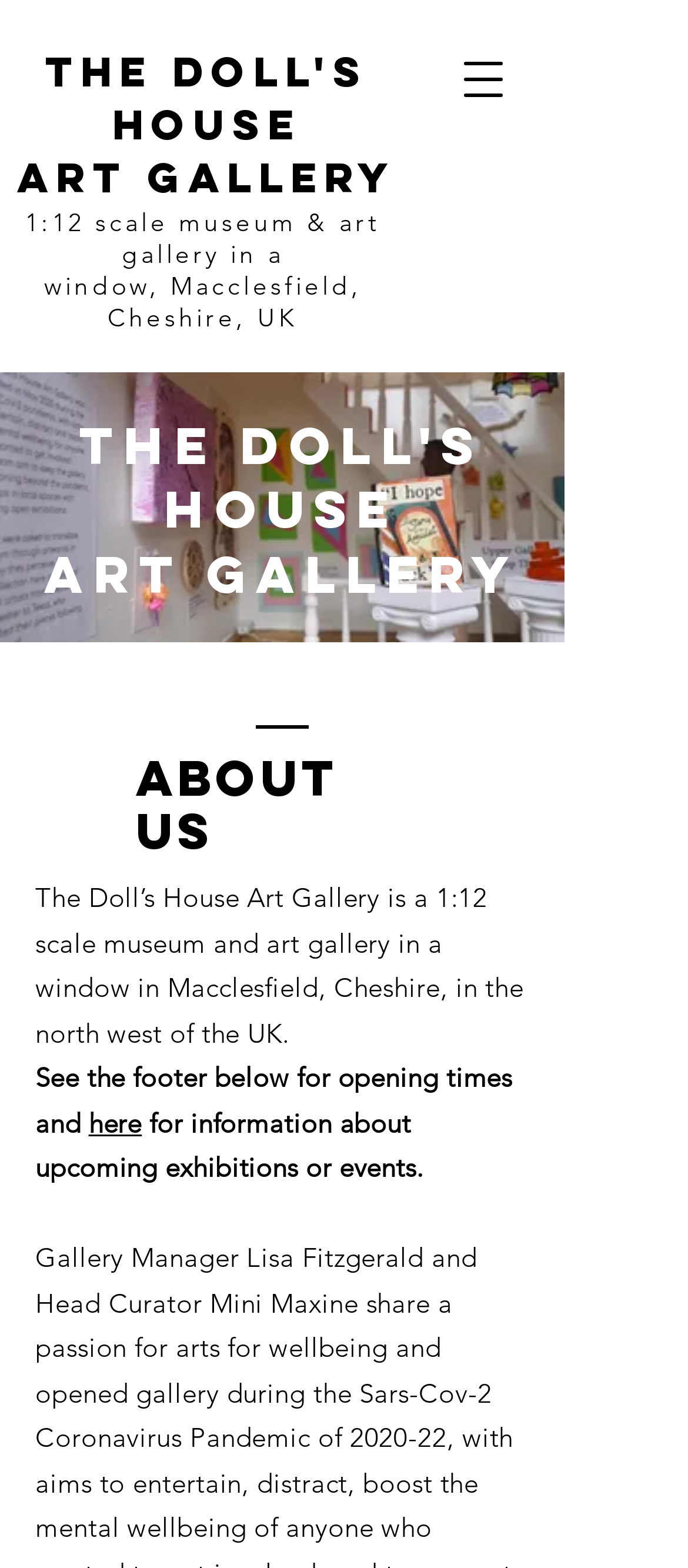Identify and provide the title of the webpage.

THE DOLL's HOUSE